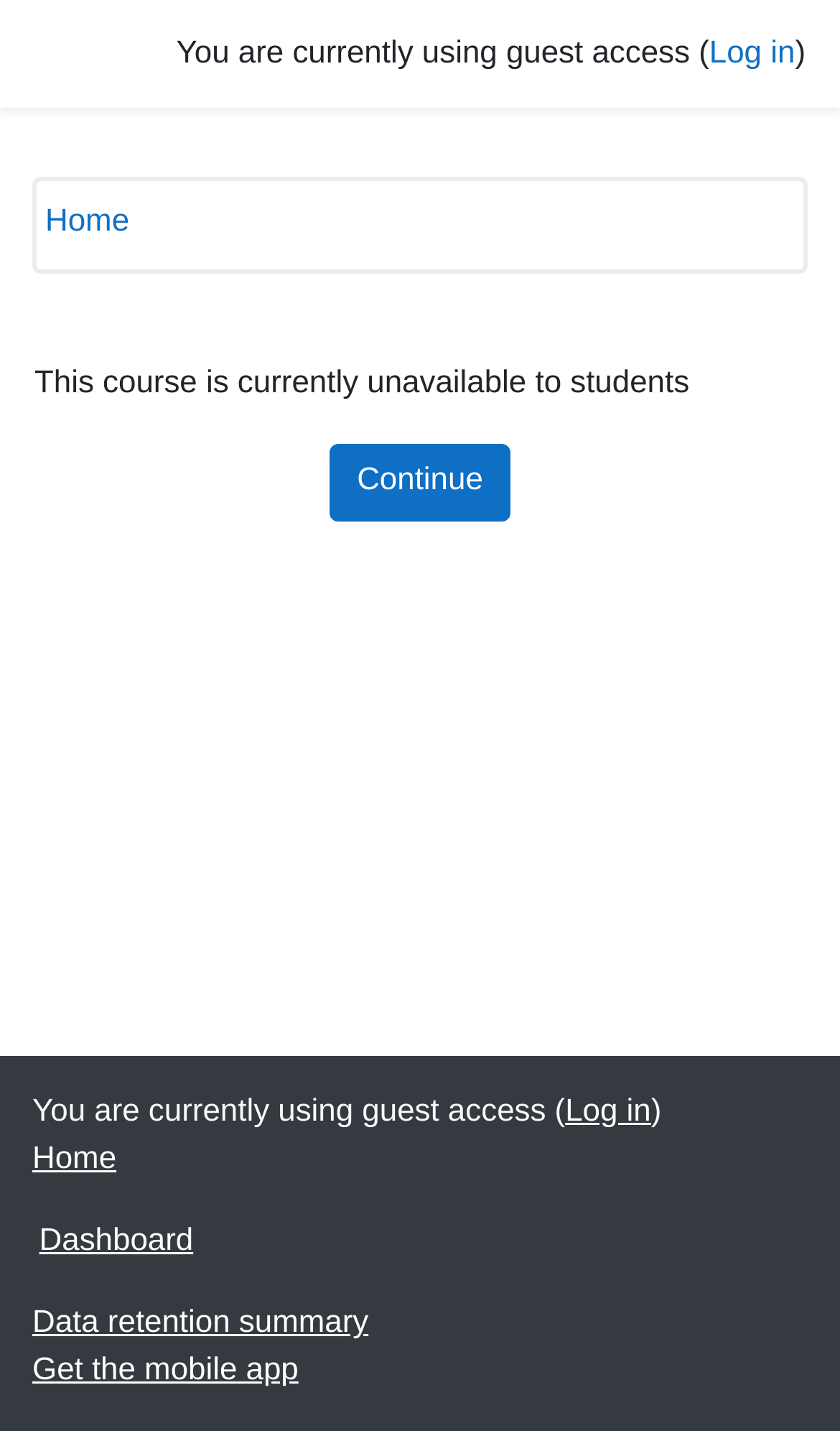Please identify the bounding box coordinates of the clickable region that I should interact with to perform the following instruction: "View Data retention summary". The coordinates should be expressed as four float numbers between 0 and 1, i.e., [left, top, right, bottom].

[0.038, 0.913, 0.439, 0.937]